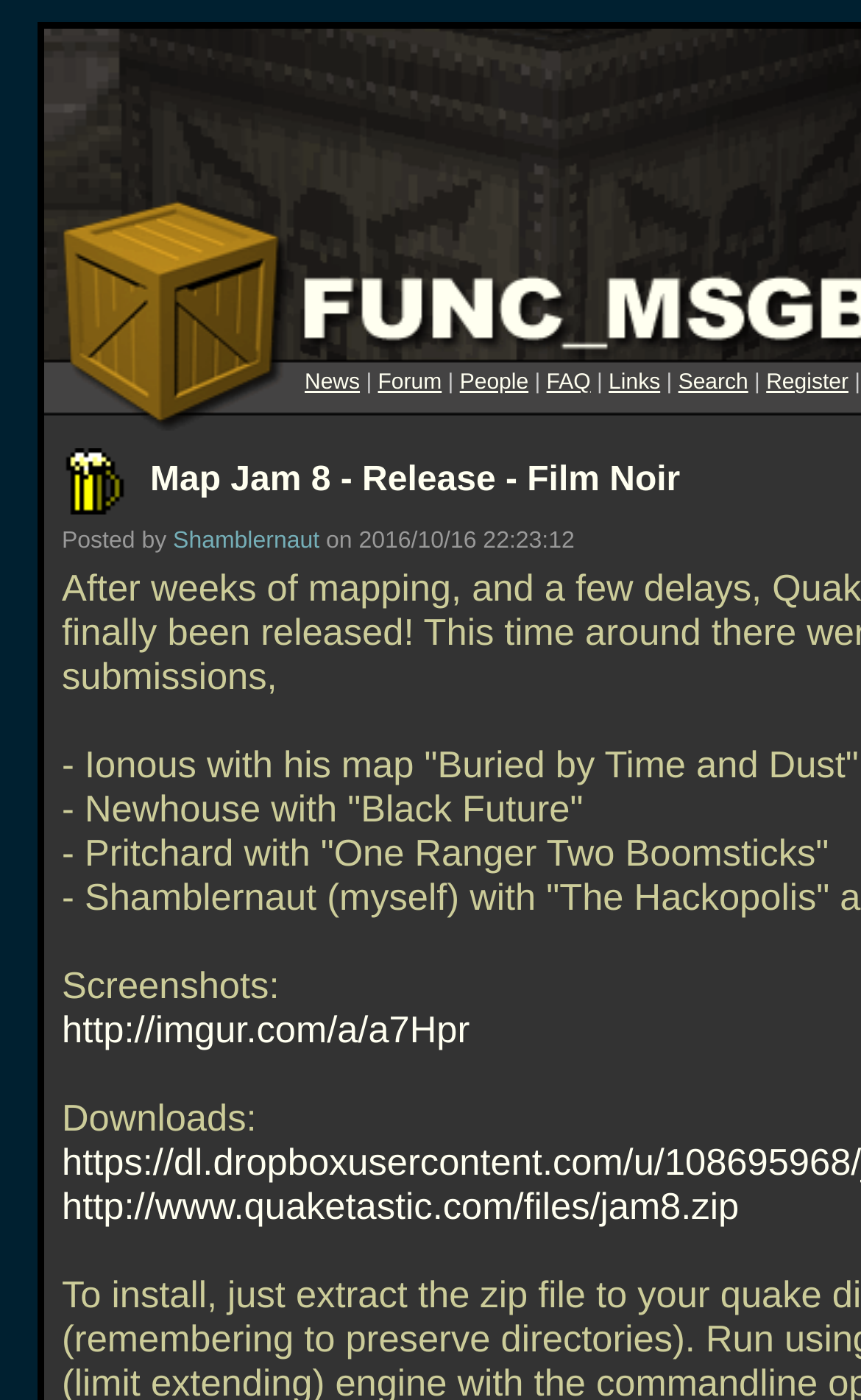Please find the bounding box coordinates of the element that you should click to achieve the following instruction: "Click on News". The coordinates should be presented as four float numbers between 0 and 1: [left, top, right, bottom].

[0.354, 0.265, 0.418, 0.282]